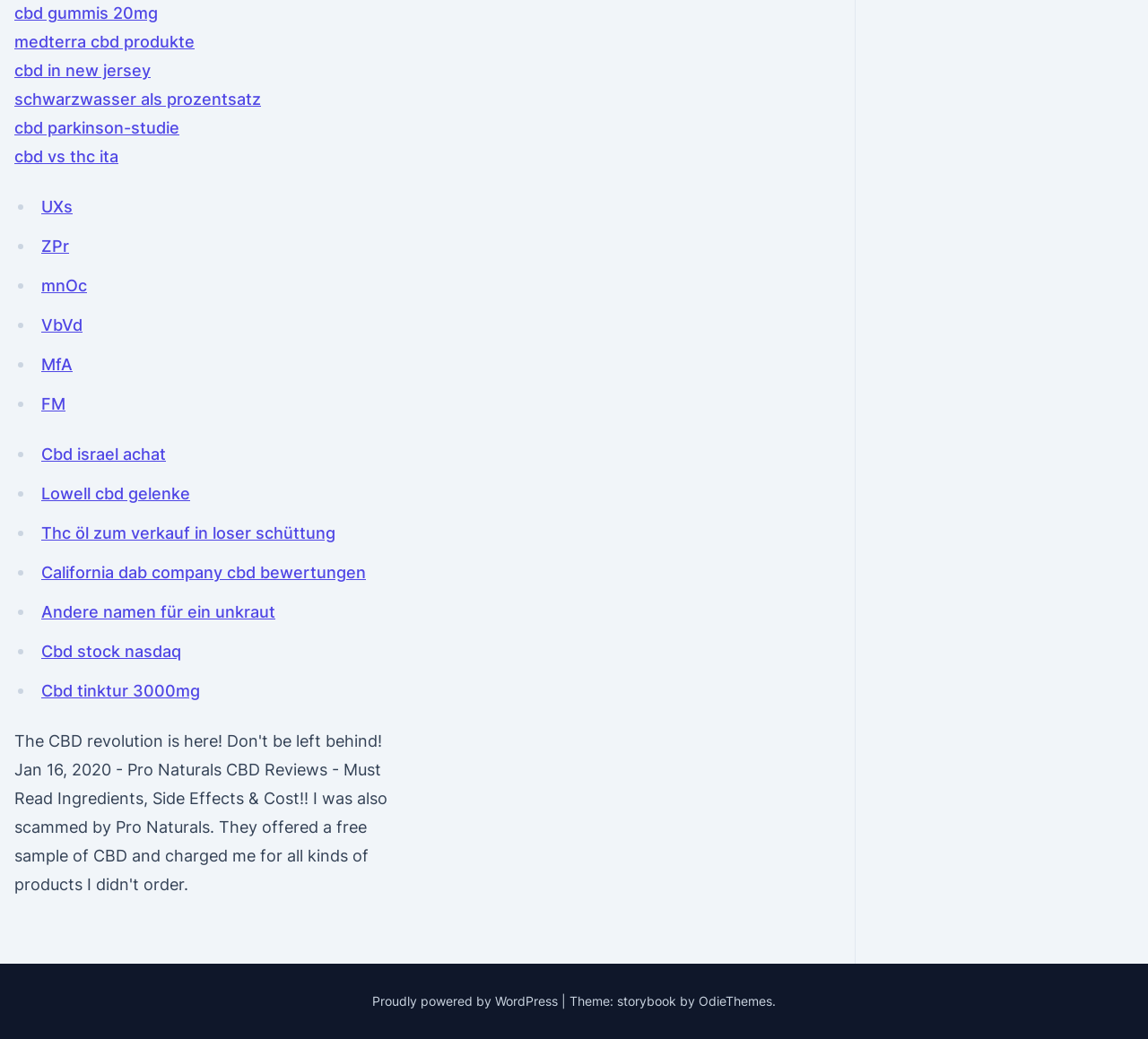Please pinpoint the bounding box coordinates for the region I should click to adhere to this instruction: "read about cbd in new jersey".

[0.012, 0.059, 0.131, 0.077]